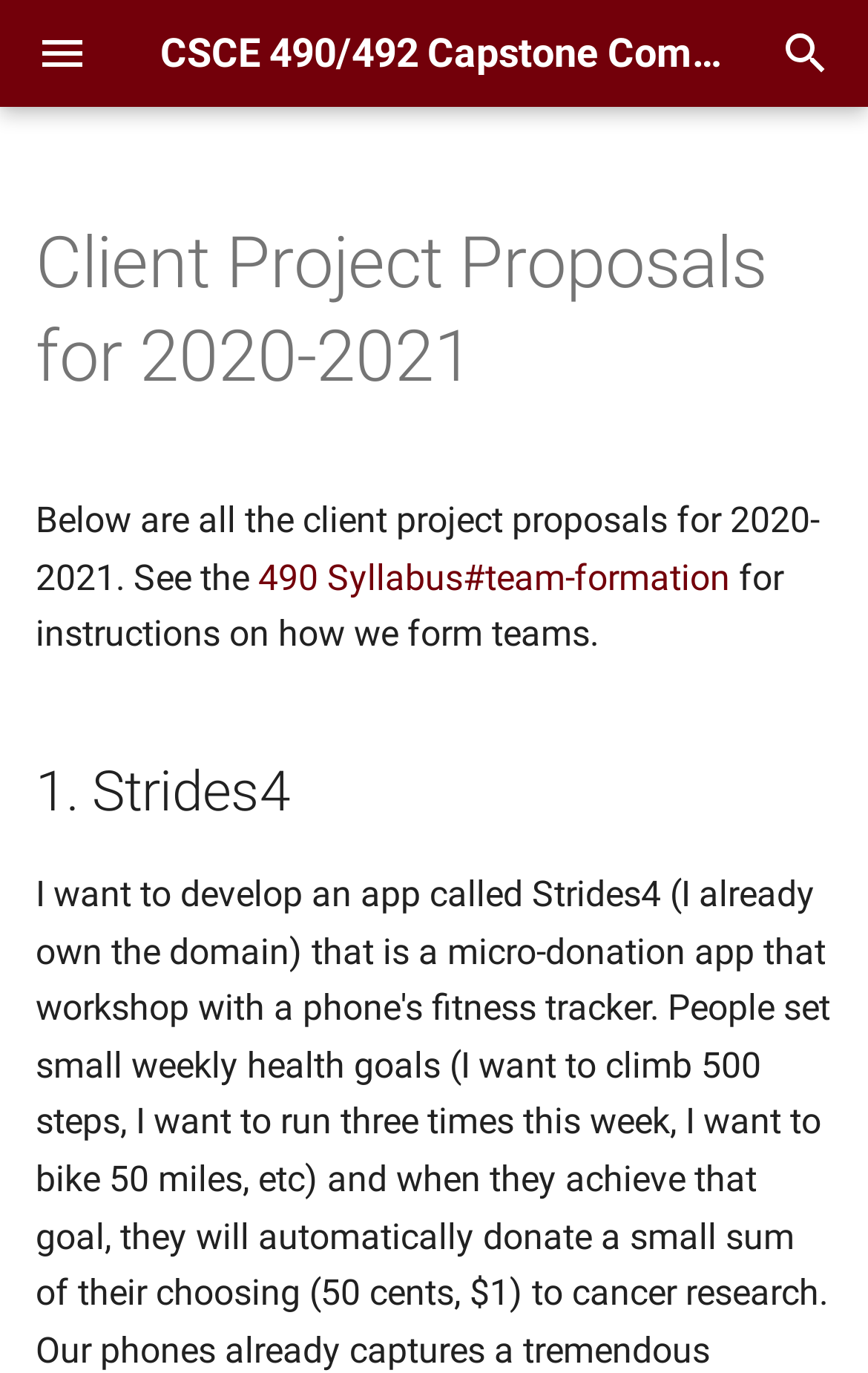Extract the text of the main heading from the webpage.

Client Project Proposals for 2020-2021¶